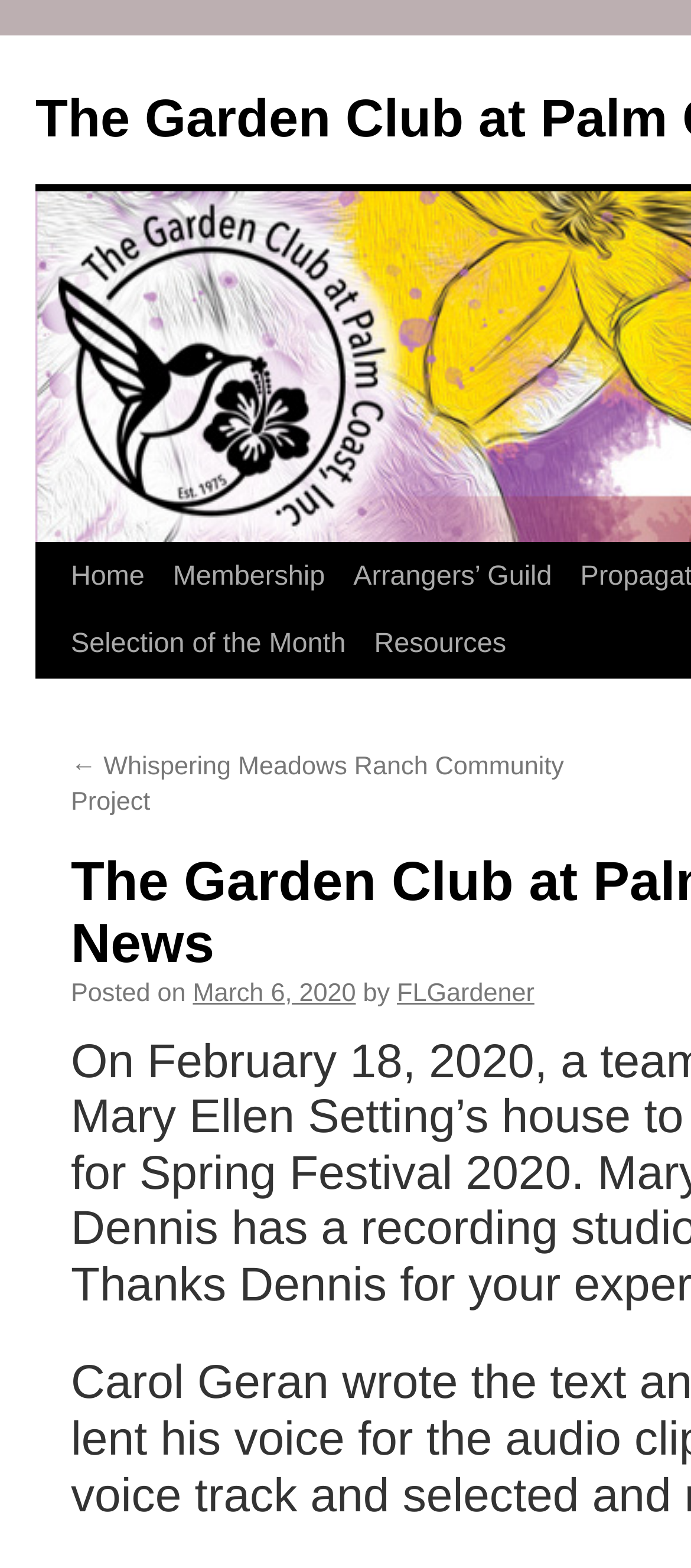Identify the bounding box for the described UI element. Provide the coordinates in (top-left x, top-left y, bottom-right x, bottom-right y) format with values ranging from 0 to 1: Arrangers’ Guild

[0.436, 0.347, 0.717, 0.433]